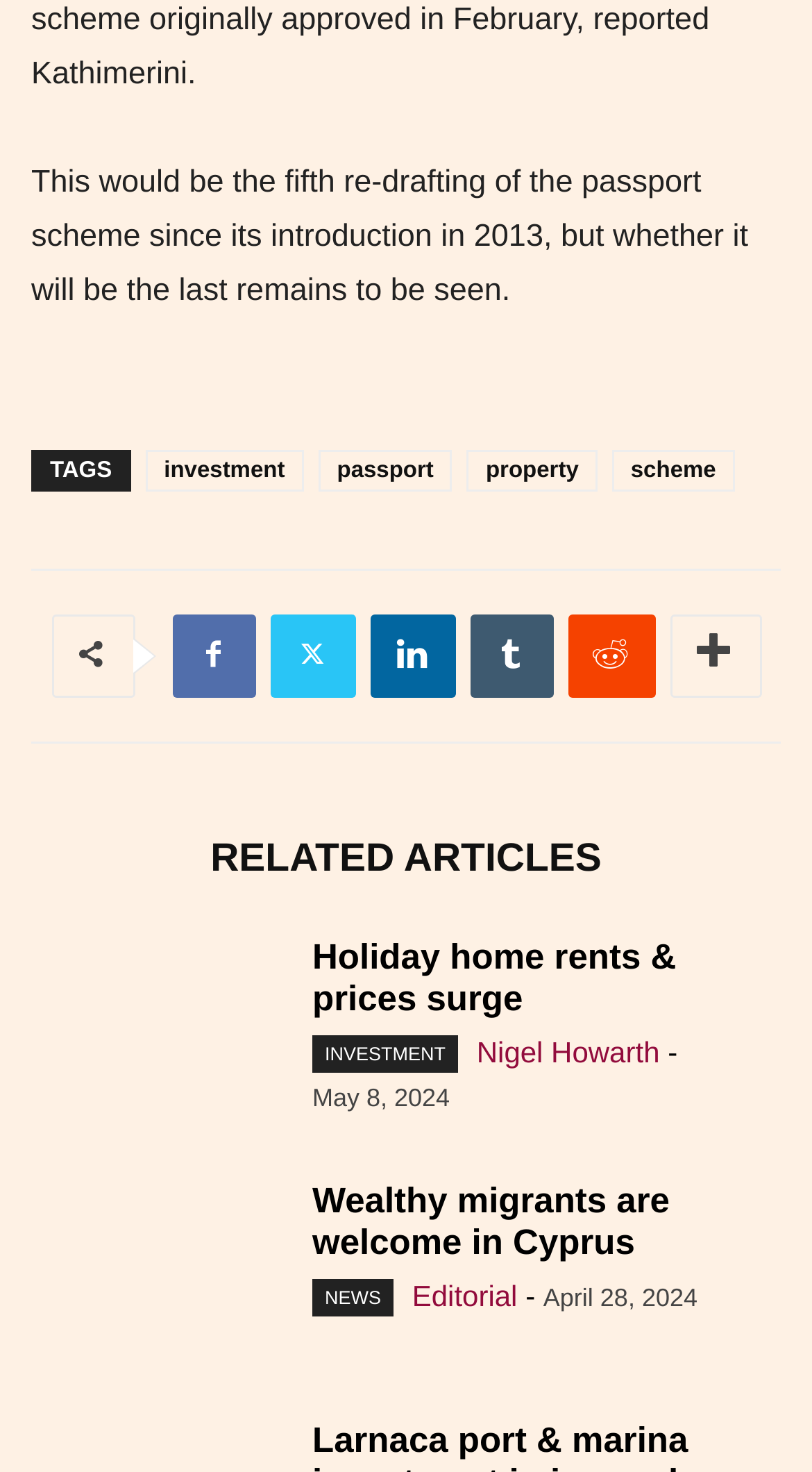Analyze the image and deliver a detailed answer to the question: How many links are in the footer?

I counted the number of links in the footer section, which are 'investment', 'passport', 'property', 'scheme', and five social media icons.